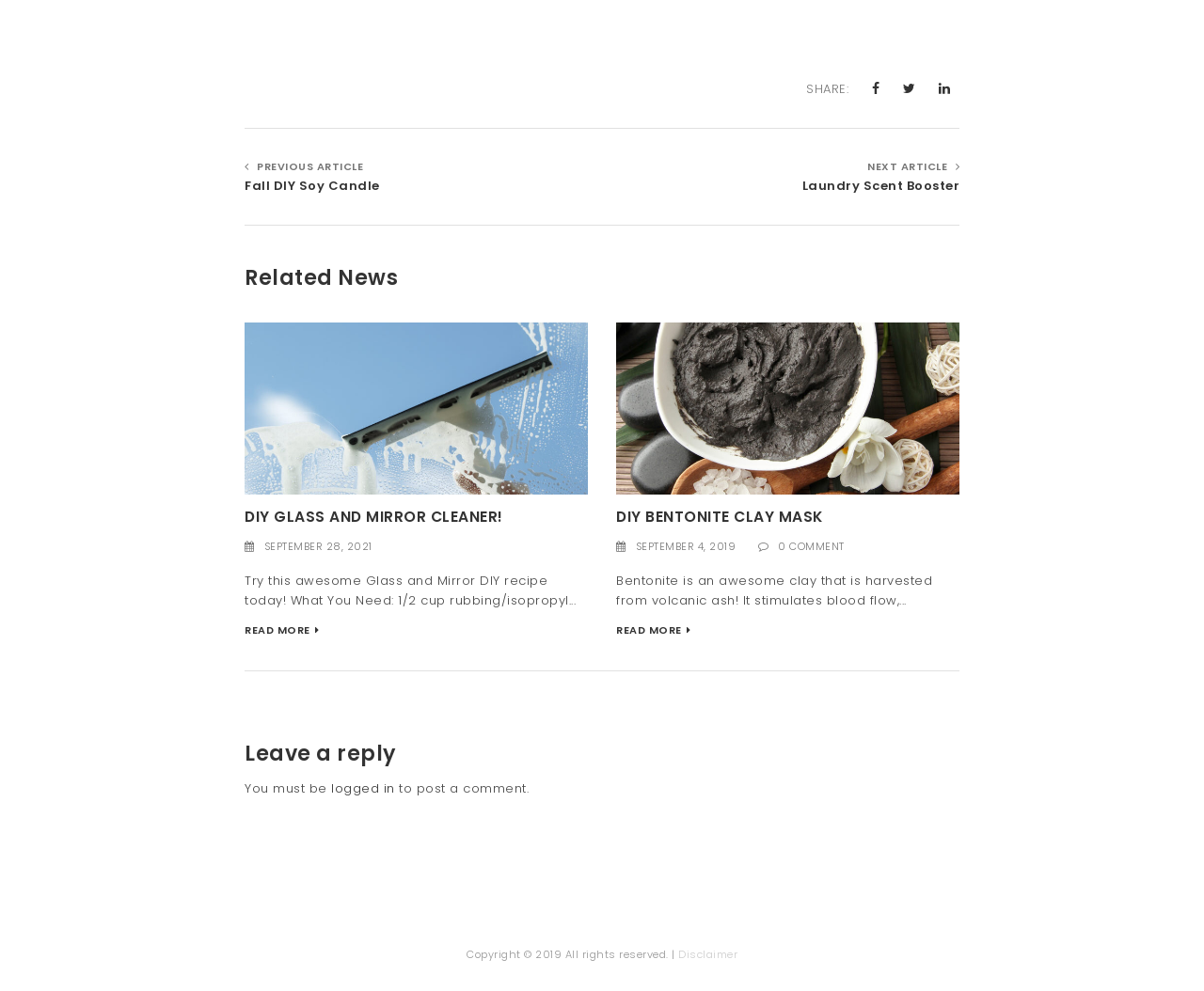What is required to post a comment?
Analyze the screenshot and provide a detailed answer to the question.

The webpage states 'You must be logged in to post a comment', indicating that users need to be logged in to their accounts to leave a comment.